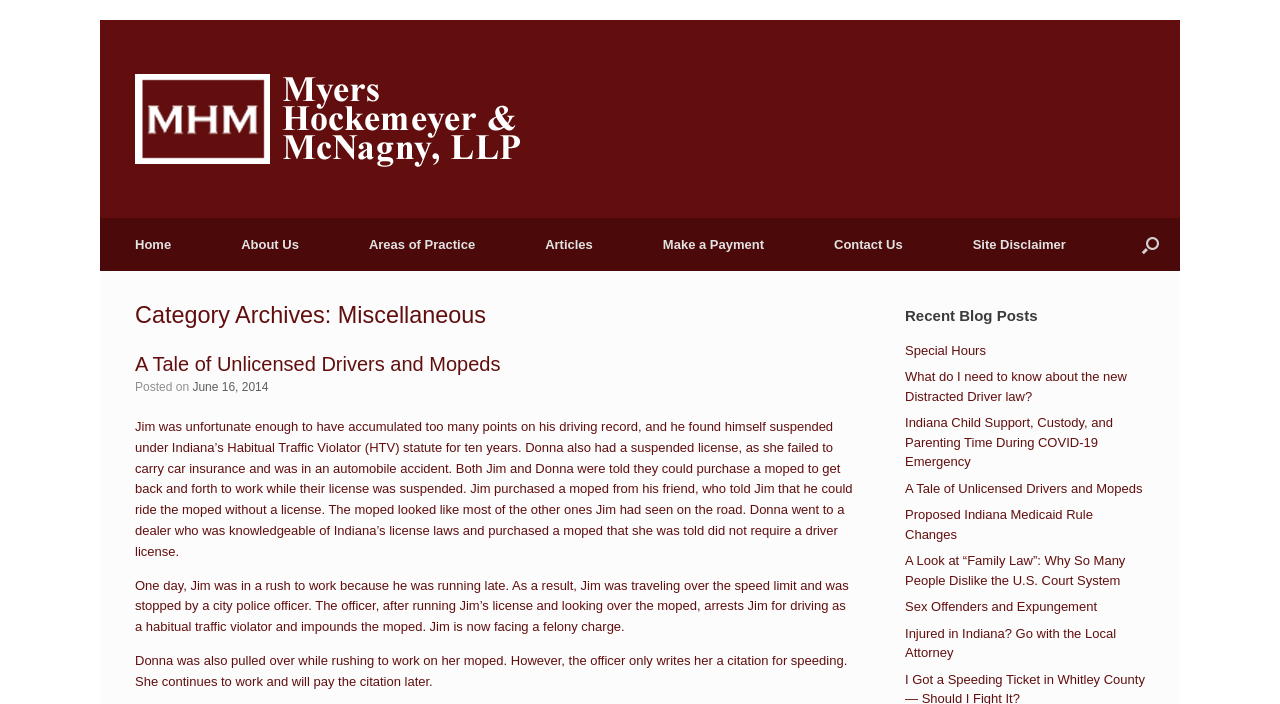Locate the bounding box of the UI element based on this description: "About Us". Provide four float numbers between 0 and 1 as [left, top, right, bottom].

[0.161, 0.31, 0.261, 0.385]